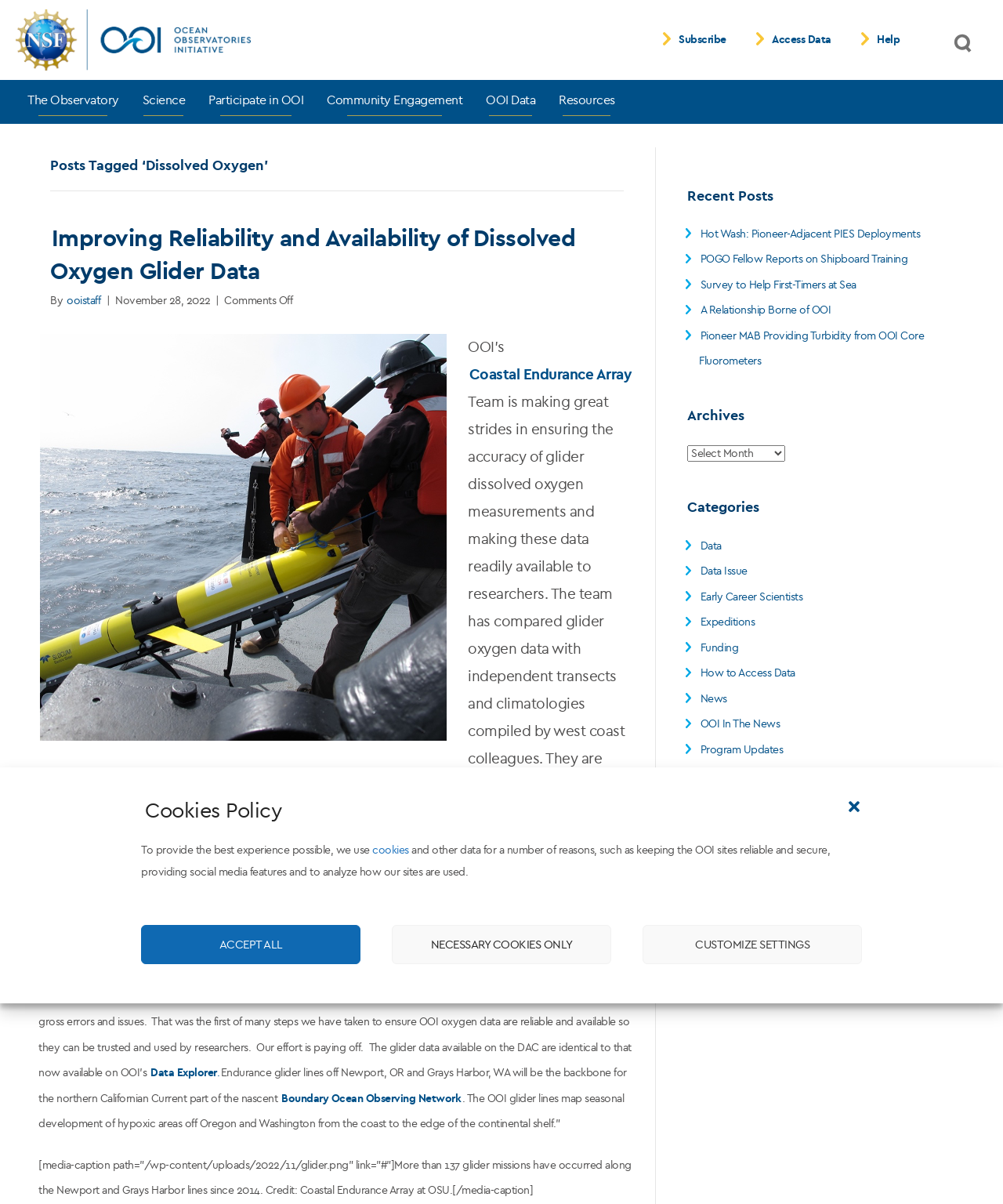Provide your answer in one word or a succinct phrase for the question: 
What is the purpose of the glider?

To measure dissolved oxygen